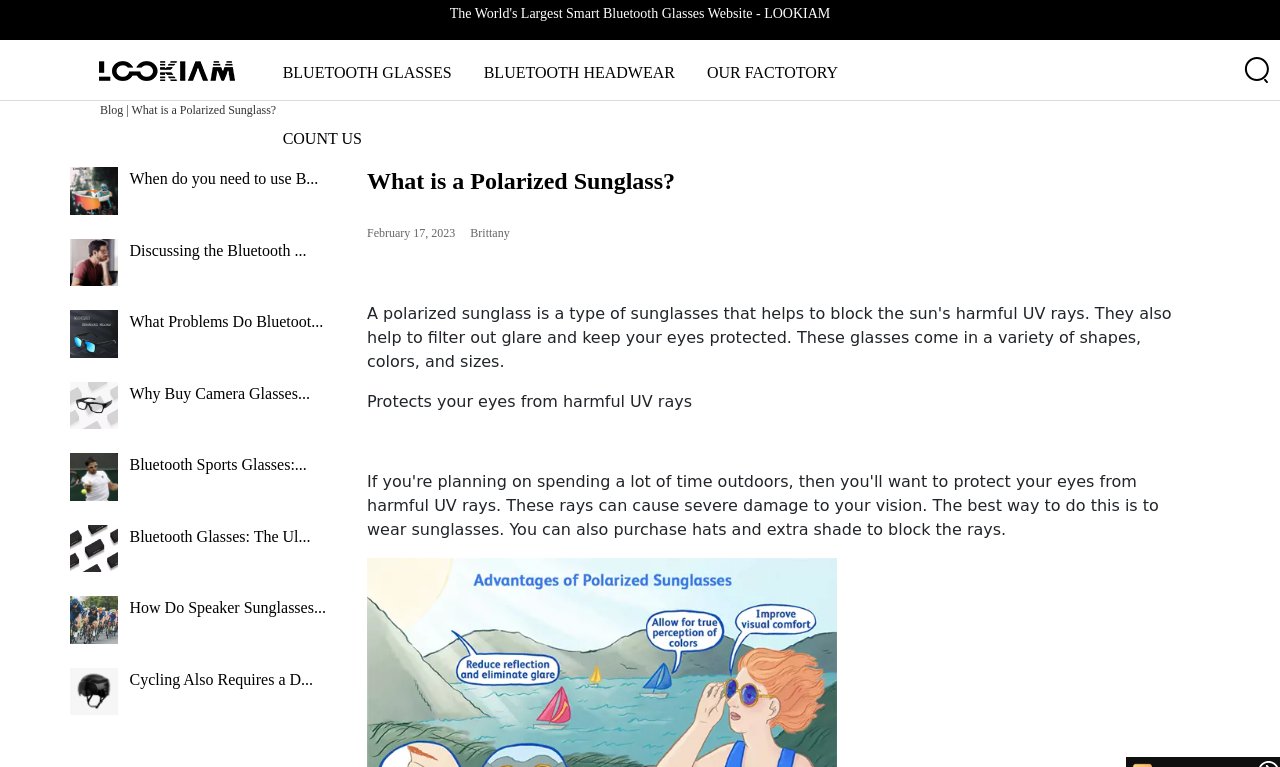Extract the bounding box coordinates of the UI element described: "Bluetooth Sports Glasses:...". Provide the coordinates in the format [left, top, right, bottom] with values ranging from 0 to 1.

[0.064, 0.591, 0.268, 0.684]